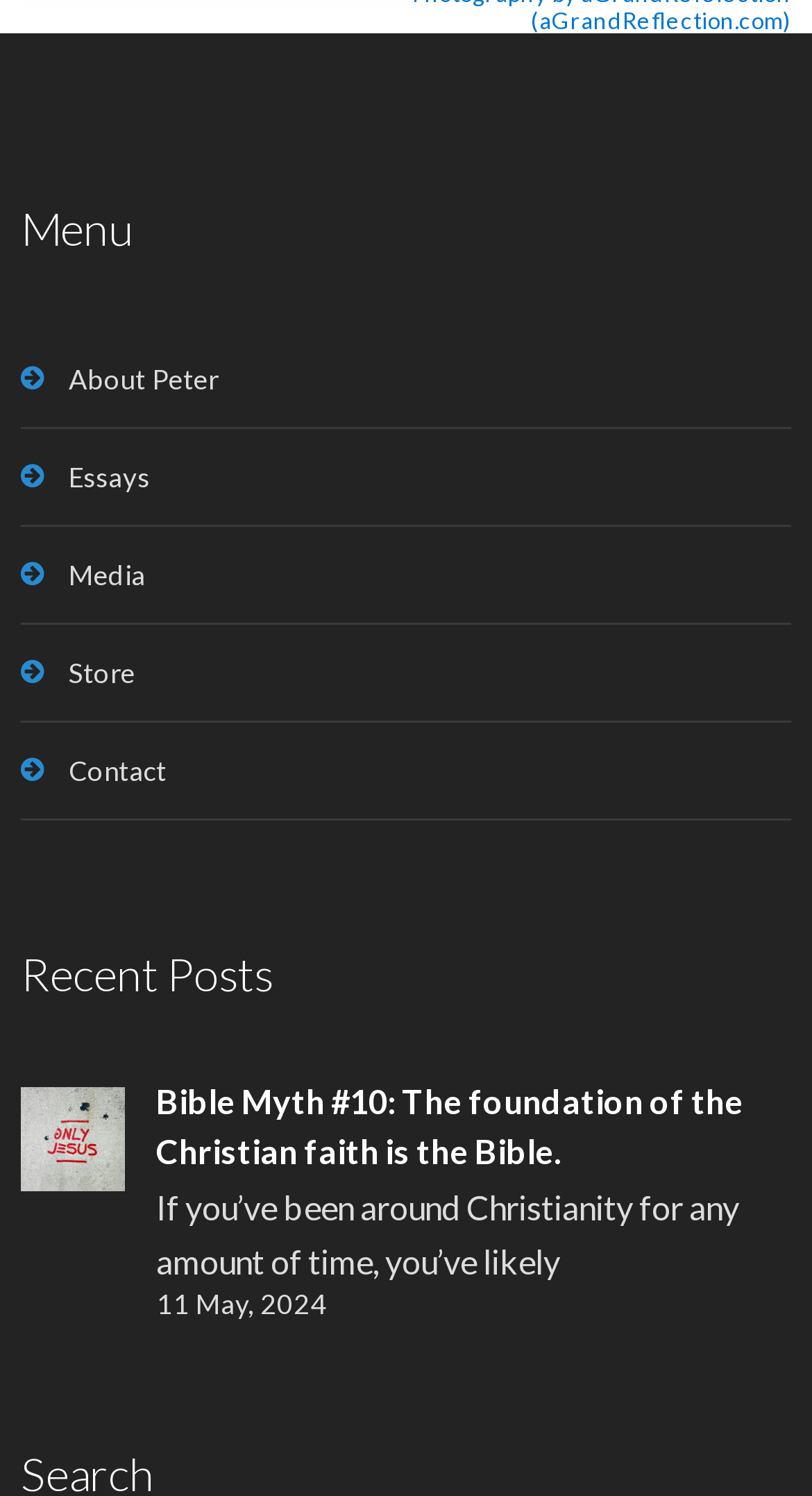Respond to the question below with a single word or phrase: How many recent posts are displayed?

1